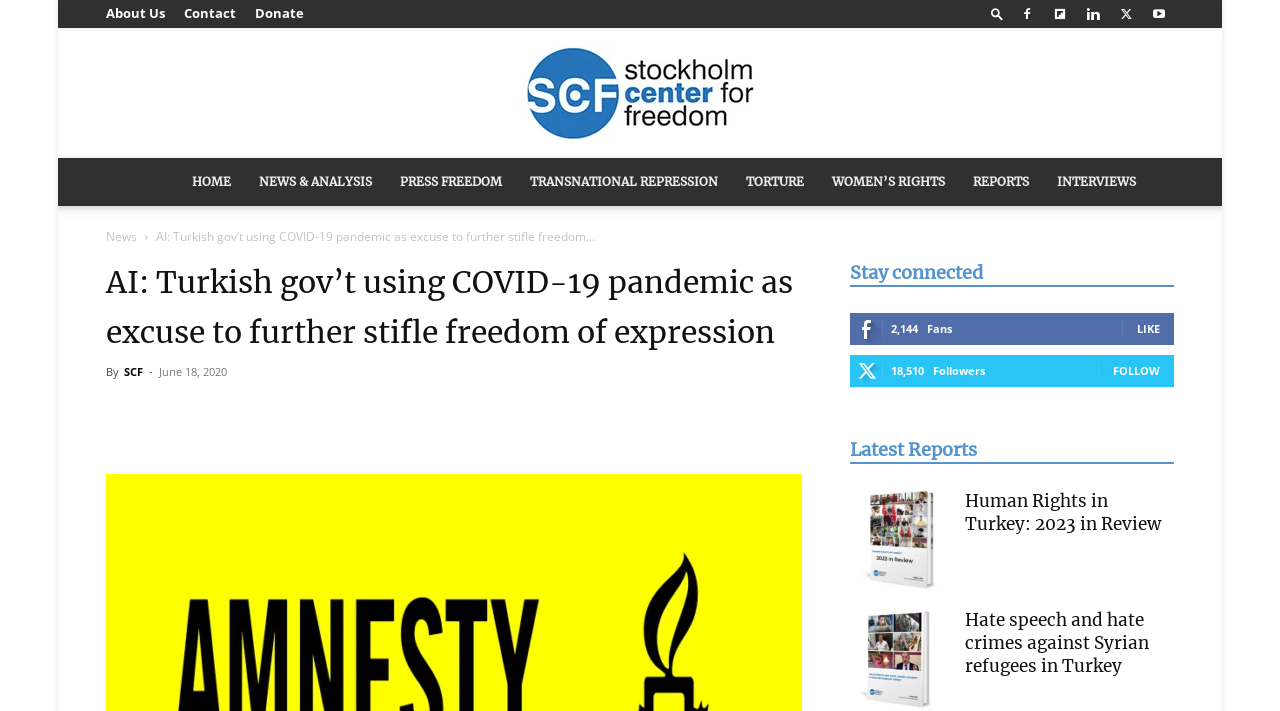Determine the bounding box coordinates of the element that should be clicked to execute the following command: "Click the 'About Us' link".

[0.083, 0.006, 0.129, 0.031]